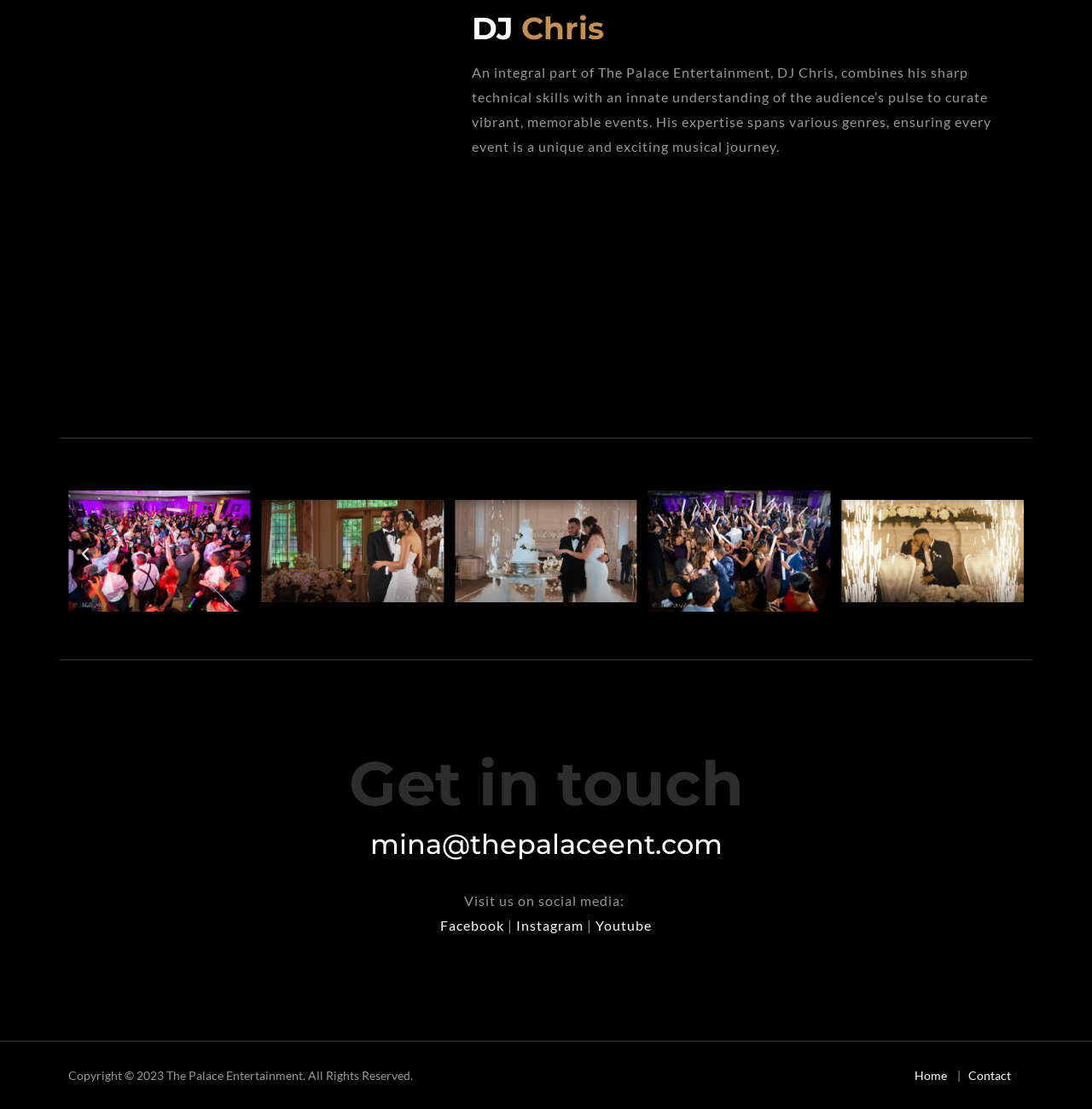How many social media platforms are listed?
By examining the image, provide a one-word or phrase answer.

3